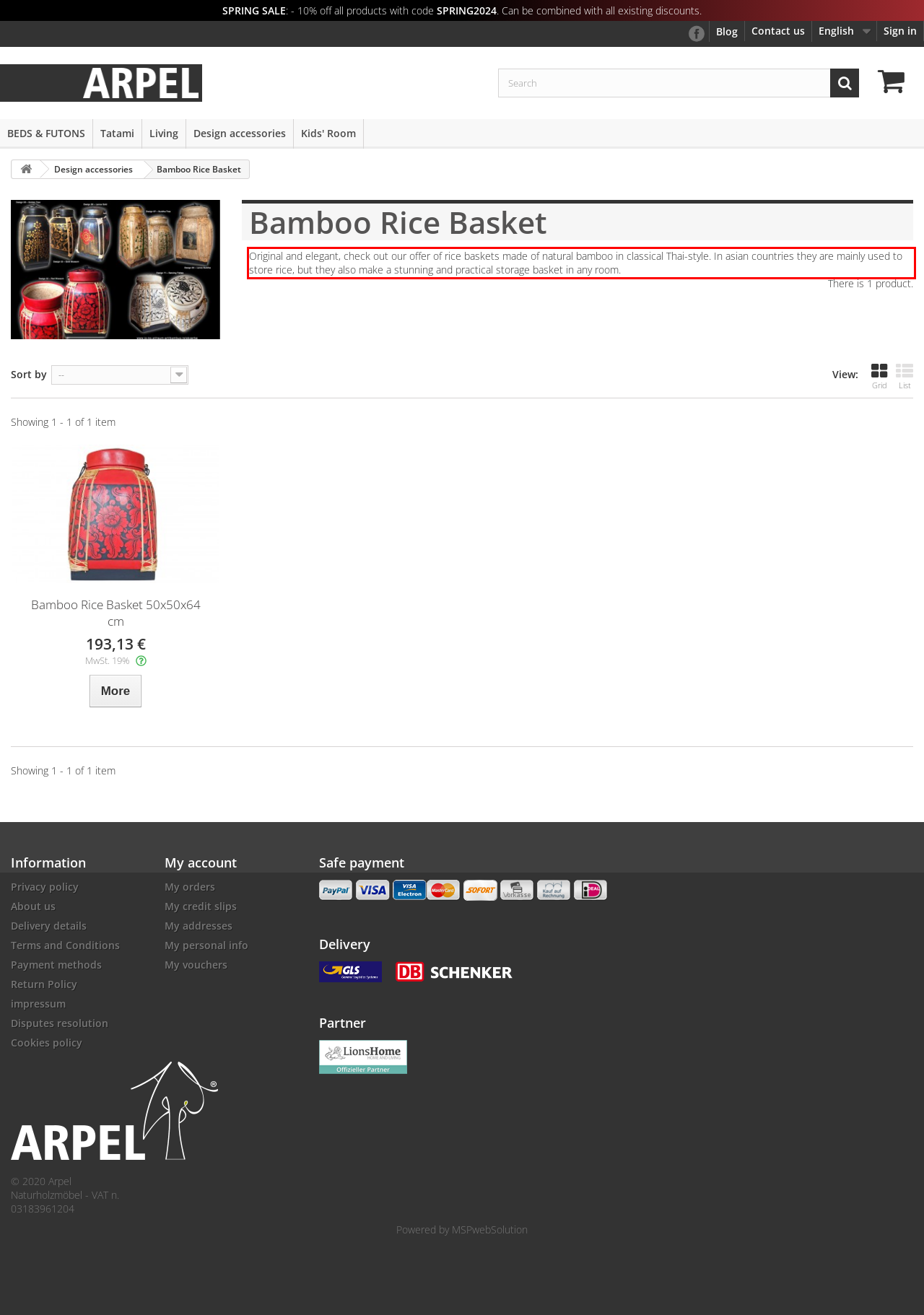You have a screenshot of a webpage with a red bounding box. Identify and extract the text content located inside the red bounding box.

Original and elegant, check out our offer of rice baskets made of natural bamboo in classical Thai-style. In asian countries they are mainly used to store rice, but they also make a stunning and practical storage basket in any room.